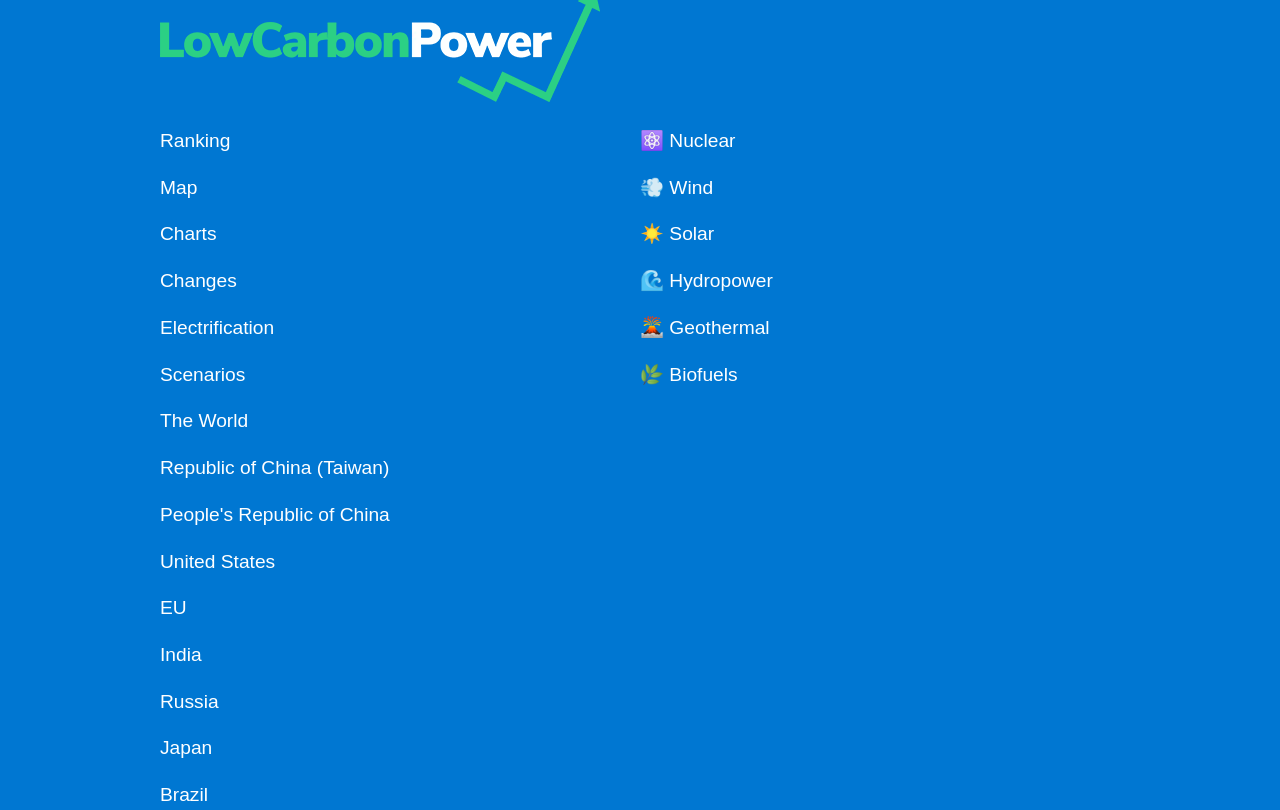Identify the bounding box coordinates of the part that should be clicked to carry out this instruction: "View ranking information".

[0.125, 0.156, 0.5, 0.194]